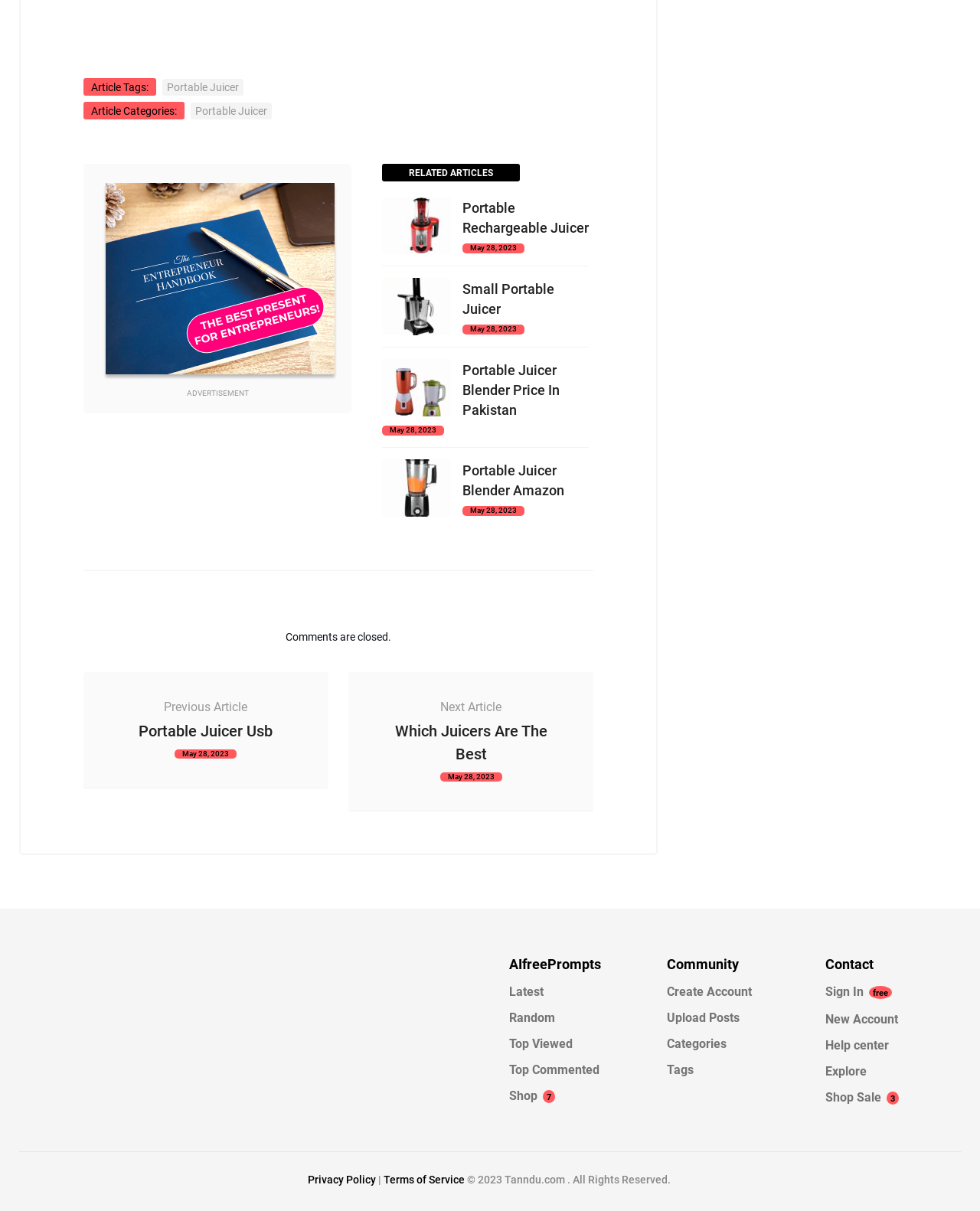Analyze the image and deliver a detailed answer to the question: What is the category of the article?

The category of the article can be determined by looking at the 'Article Categories:' section, which lists 'Portable Juicer' as the category.